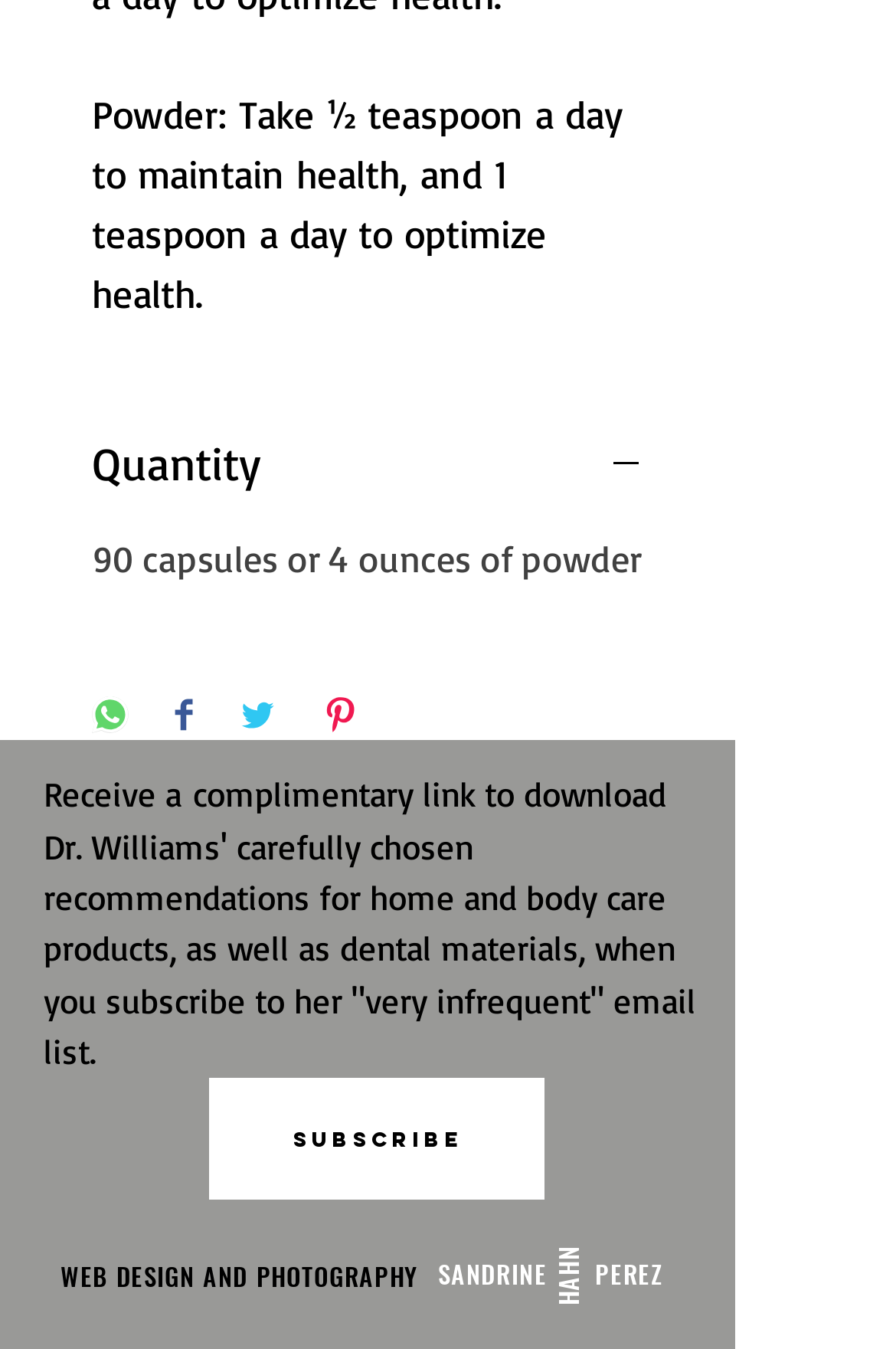Determine the bounding box coordinates of the region to click in order to accomplish the following instruction: "Visit the 'PEREZ' link". Provide the coordinates as four float numbers between 0 and 1, specifically [left, top, right, bottom].

[0.664, 0.936, 0.741, 0.957]